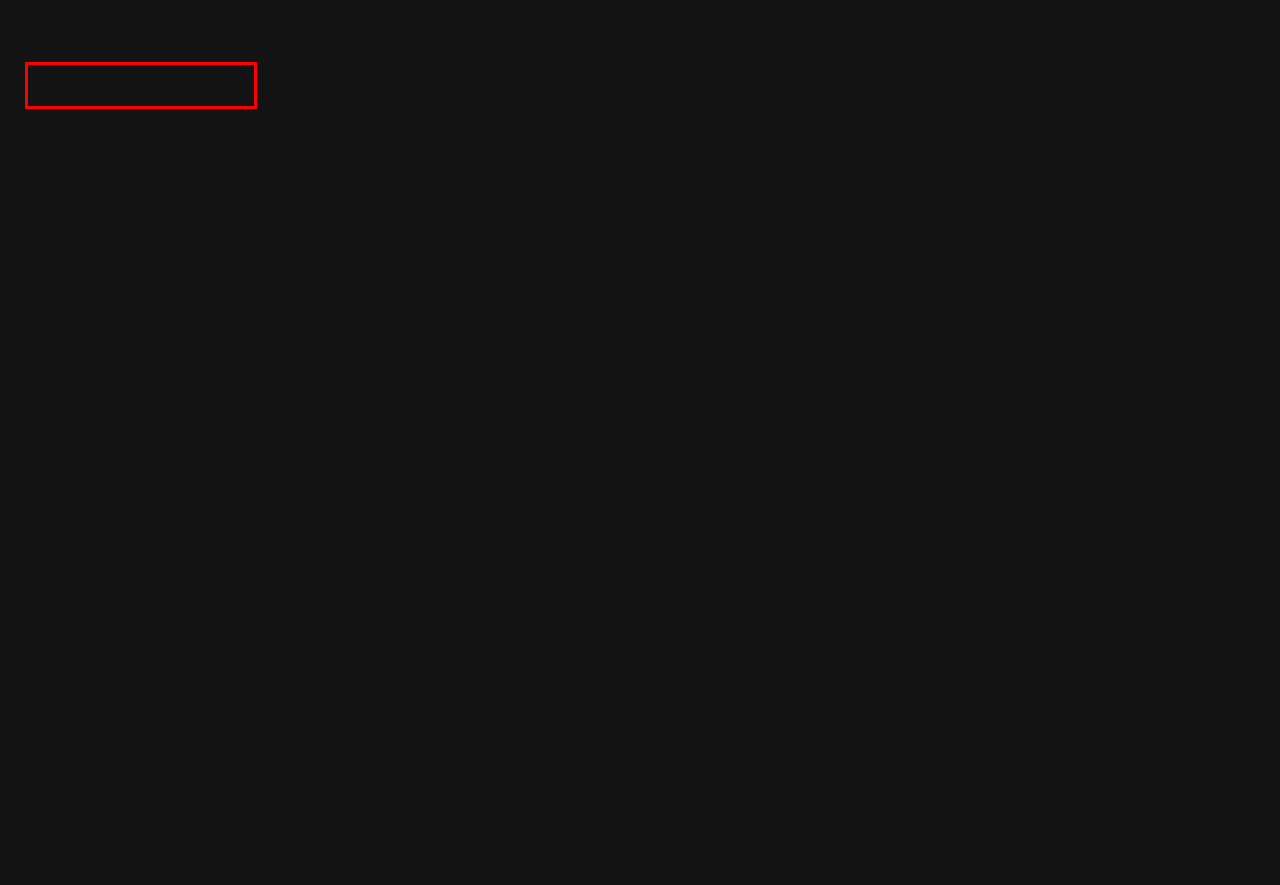Review the screenshot of a webpage that includes a red bounding box. Choose the most suitable webpage description that matches the new webpage after clicking the element within the red bounding box. Here are the candidates:
A. The Root Salon – Hair Salon In Phoenix, Arizona
B. Services – The Root Salon
C. Careers – The Root Salon
D. Contact – The Root Salon
E. Uncategorized – The Root Salon
F. Romantic Break Ups and Hair Changes: Why? – The Root Salon
G. Blog – The Root Salon
H. About – The Root Salon

A